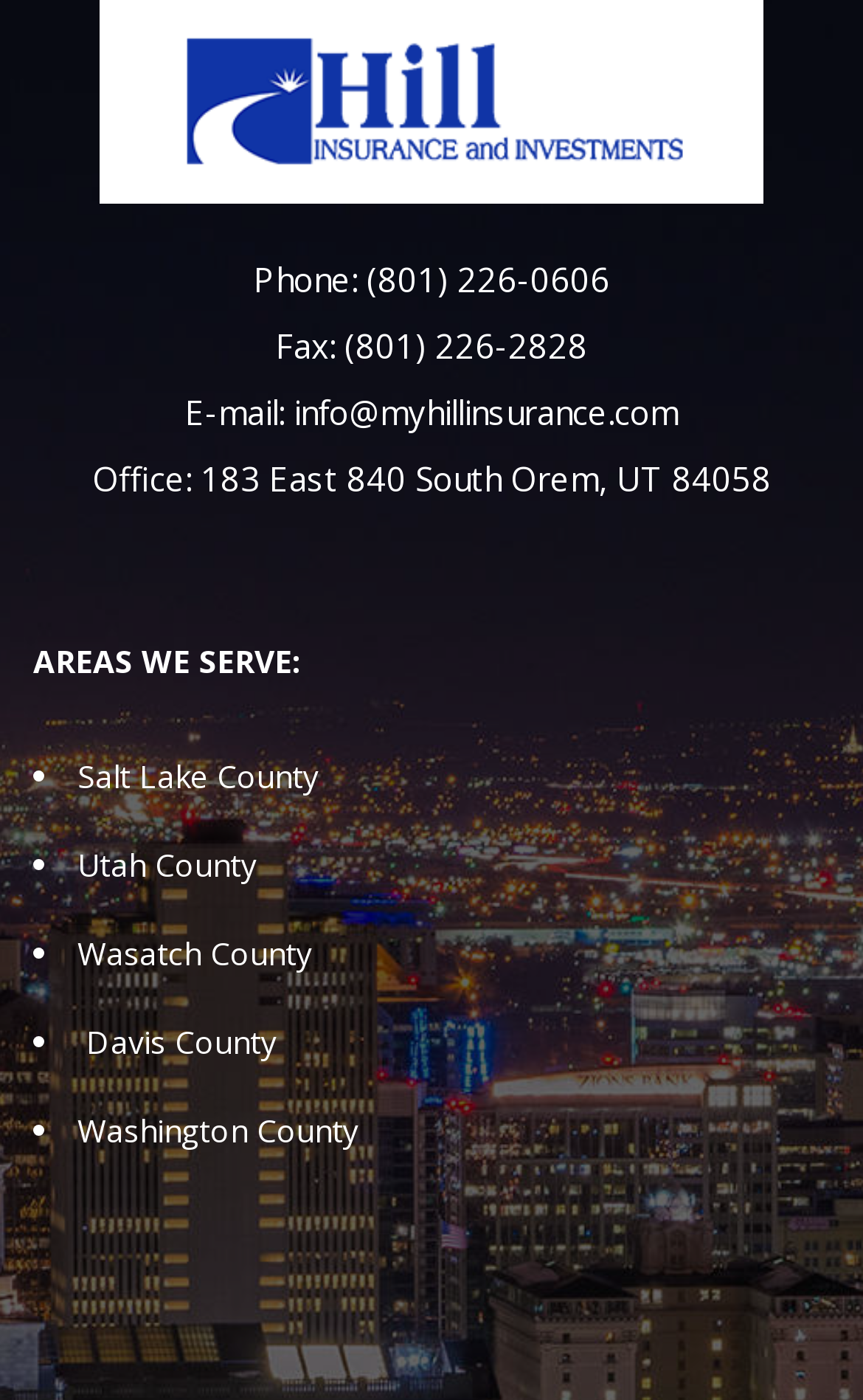Identify the bounding box coordinates for the UI element described as follows: "parent_node: Phone: (801) 226-0606". Ensure the coordinates are four float numbers between 0 and 1, formatted as [left, top, right, bottom].

[0.038, 0.185, 0.962, 0.334]